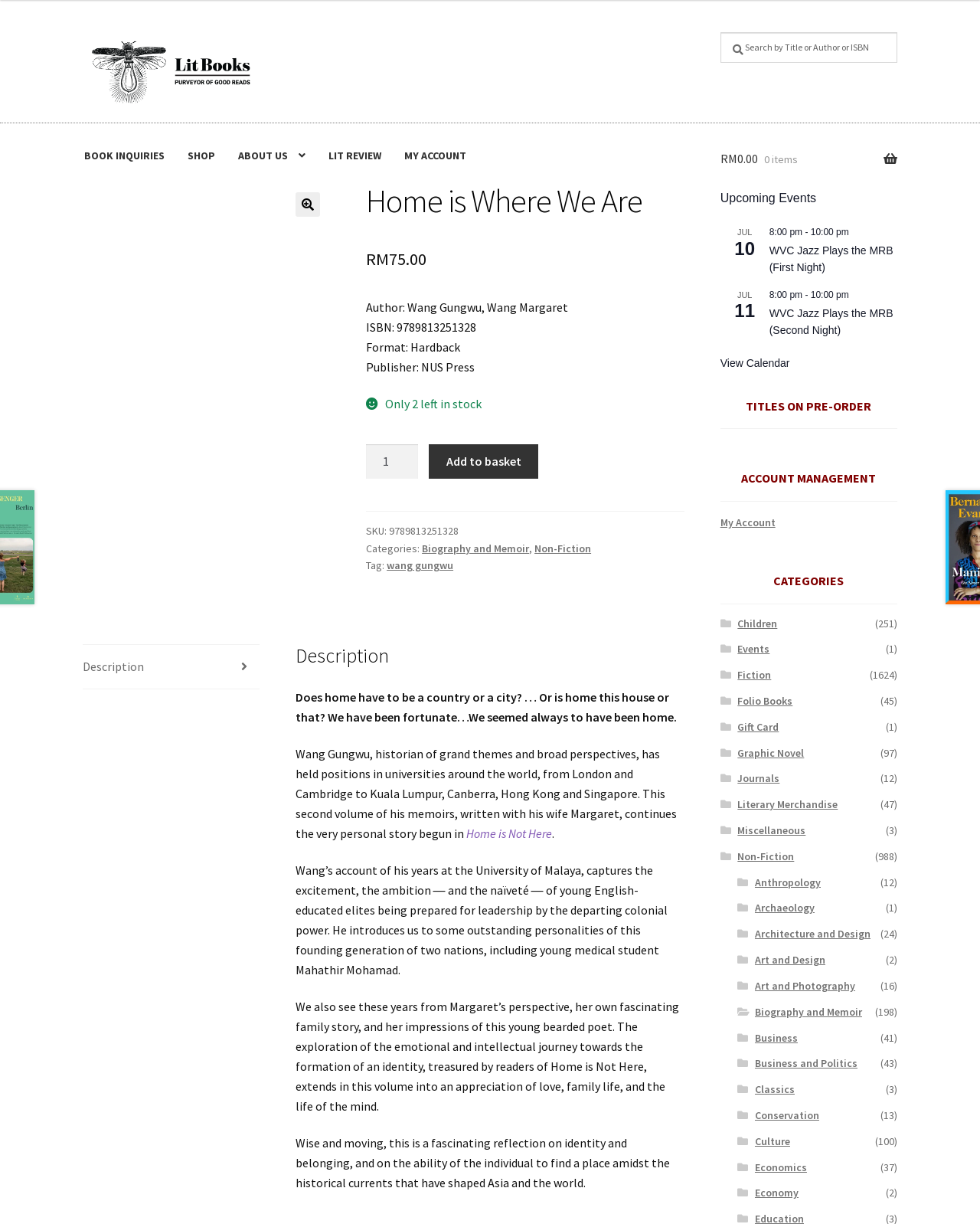Show the bounding box coordinates of the region that should be clicked to follow the instruction: "Search by Title or Author or ISBN."

[0.735, 0.026, 0.916, 0.051]